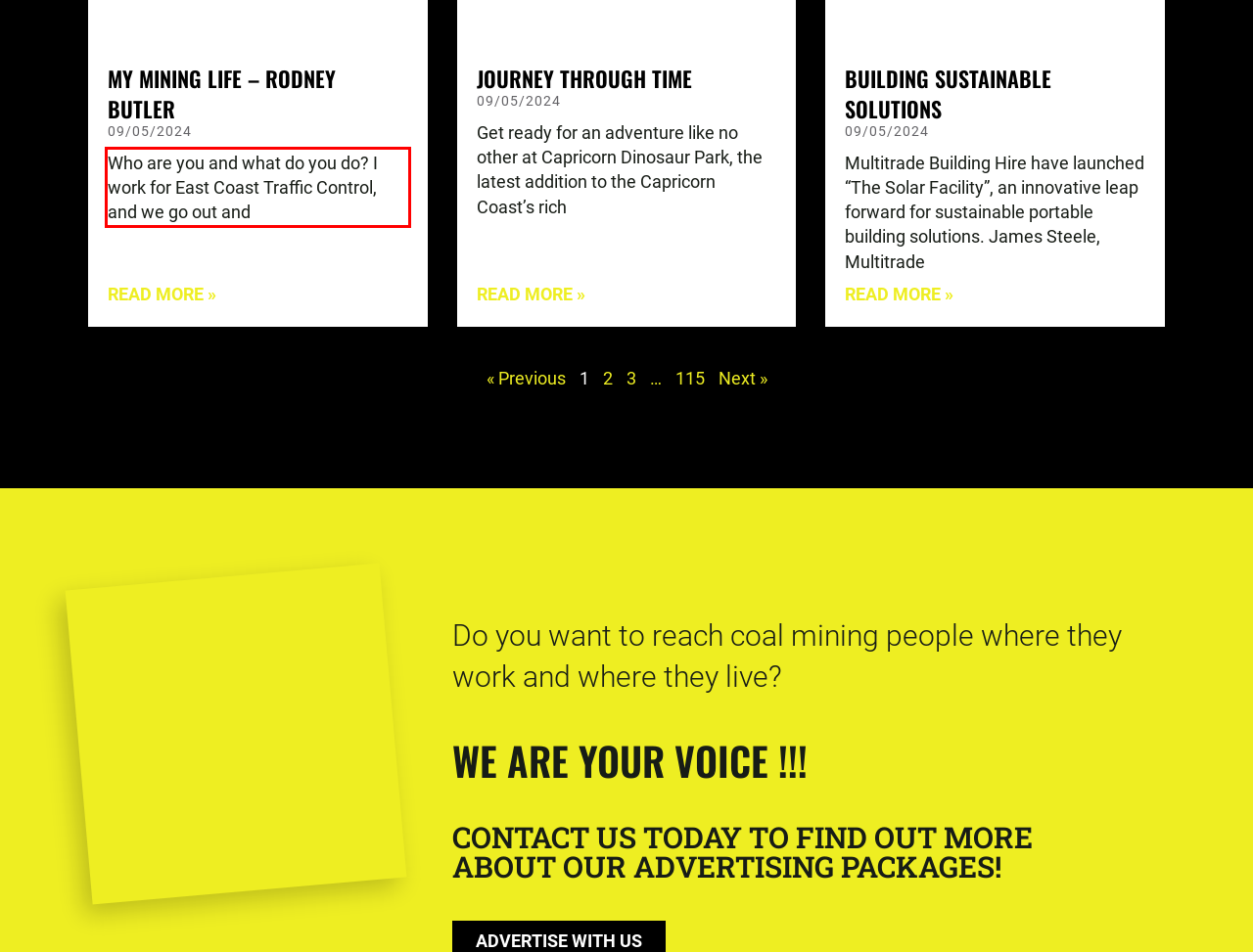Using the provided screenshot, read and generate the text content within the red-bordered area.

Who are you and what do you do? I work for East Coast Traffic Control, and we go out and